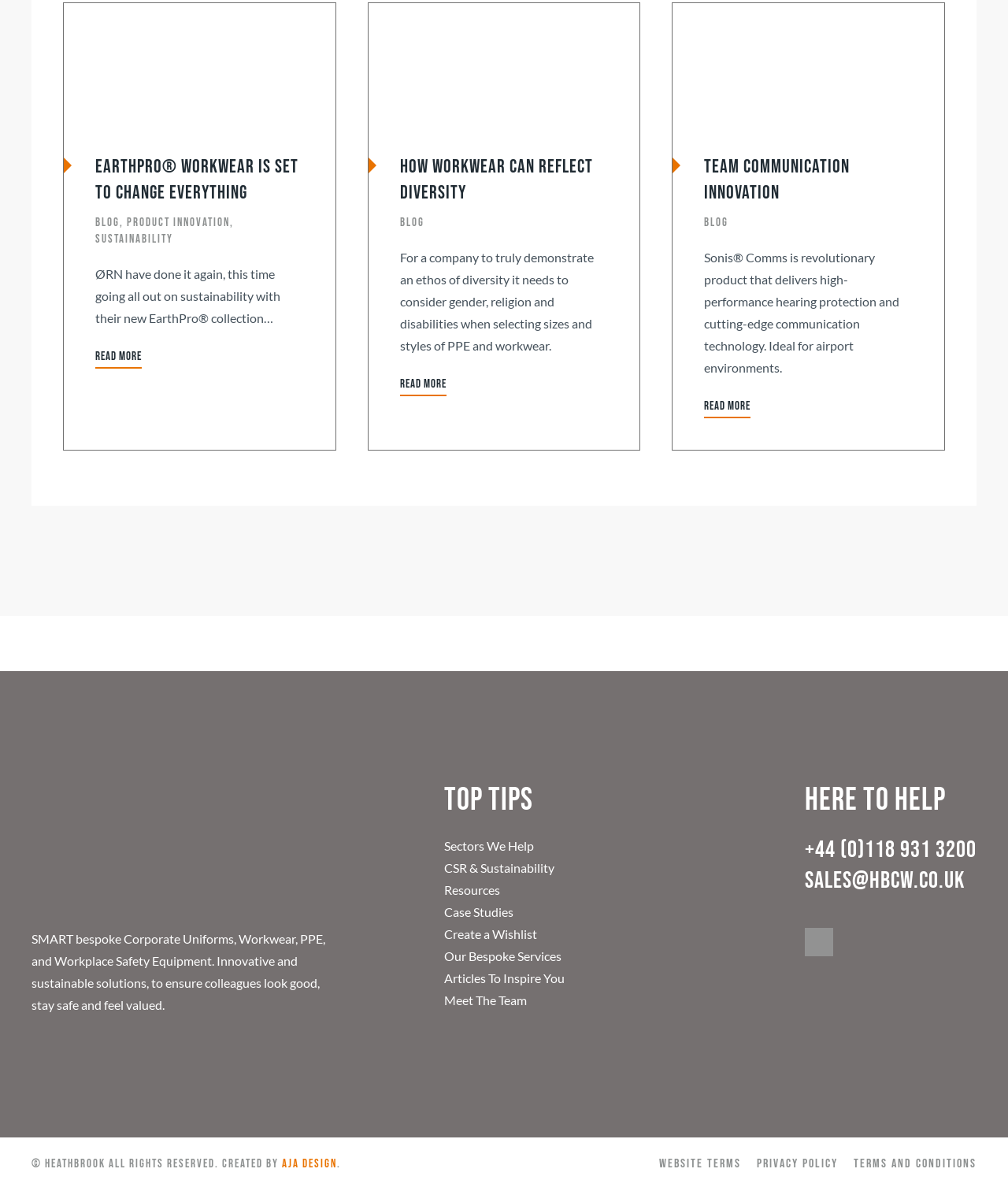Specify the bounding box coordinates of the region I need to click to perform the following instruction: "Contact us by phone". The coordinates must be four float numbers in the range of 0 to 1, i.e., [left, top, right, bottom].

[0.798, 0.701, 0.969, 0.727]